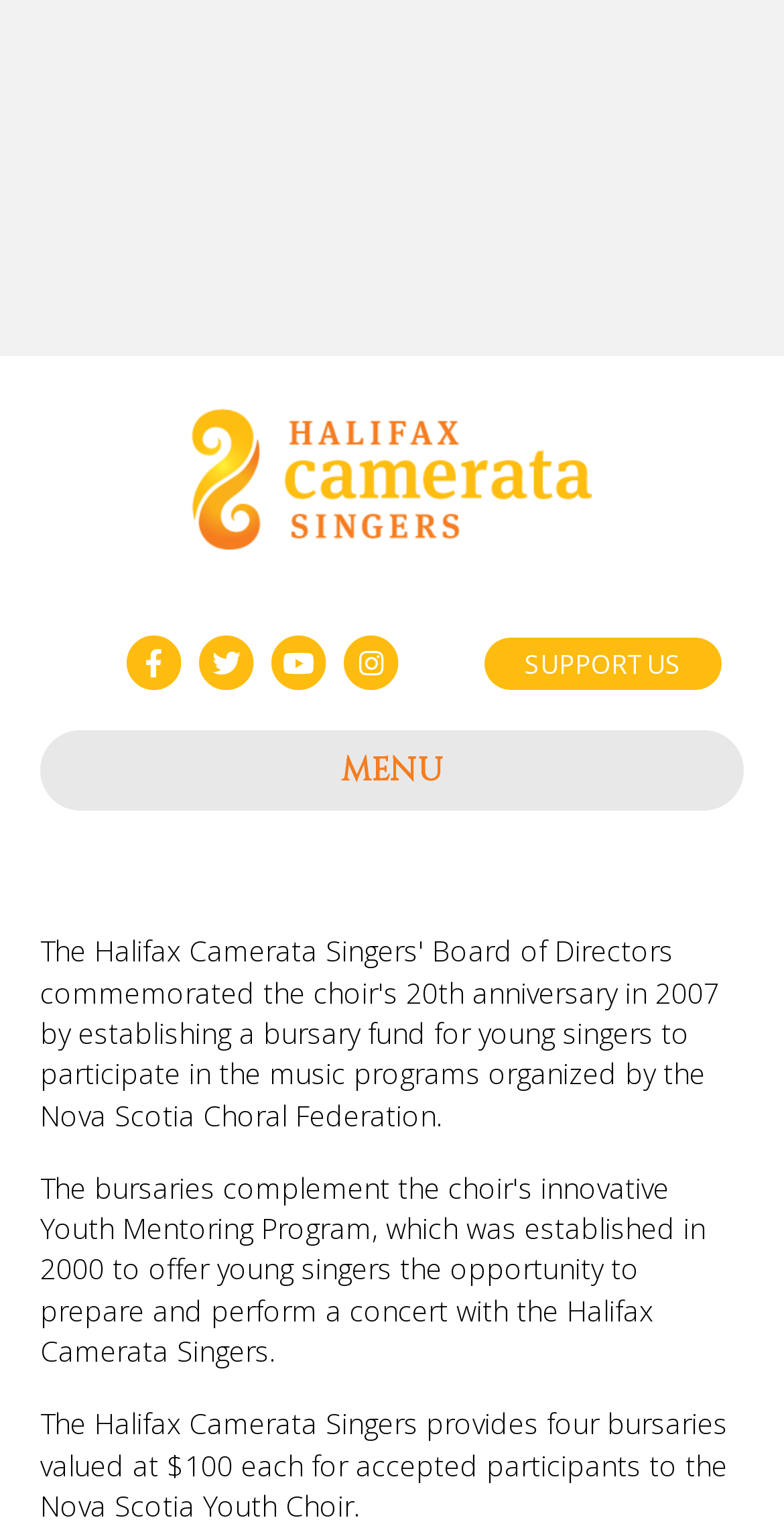Given the following UI element description: "Facebook", find the bounding box coordinates in the webpage screenshot.

[0.16, 0.417, 0.232, 0.453]